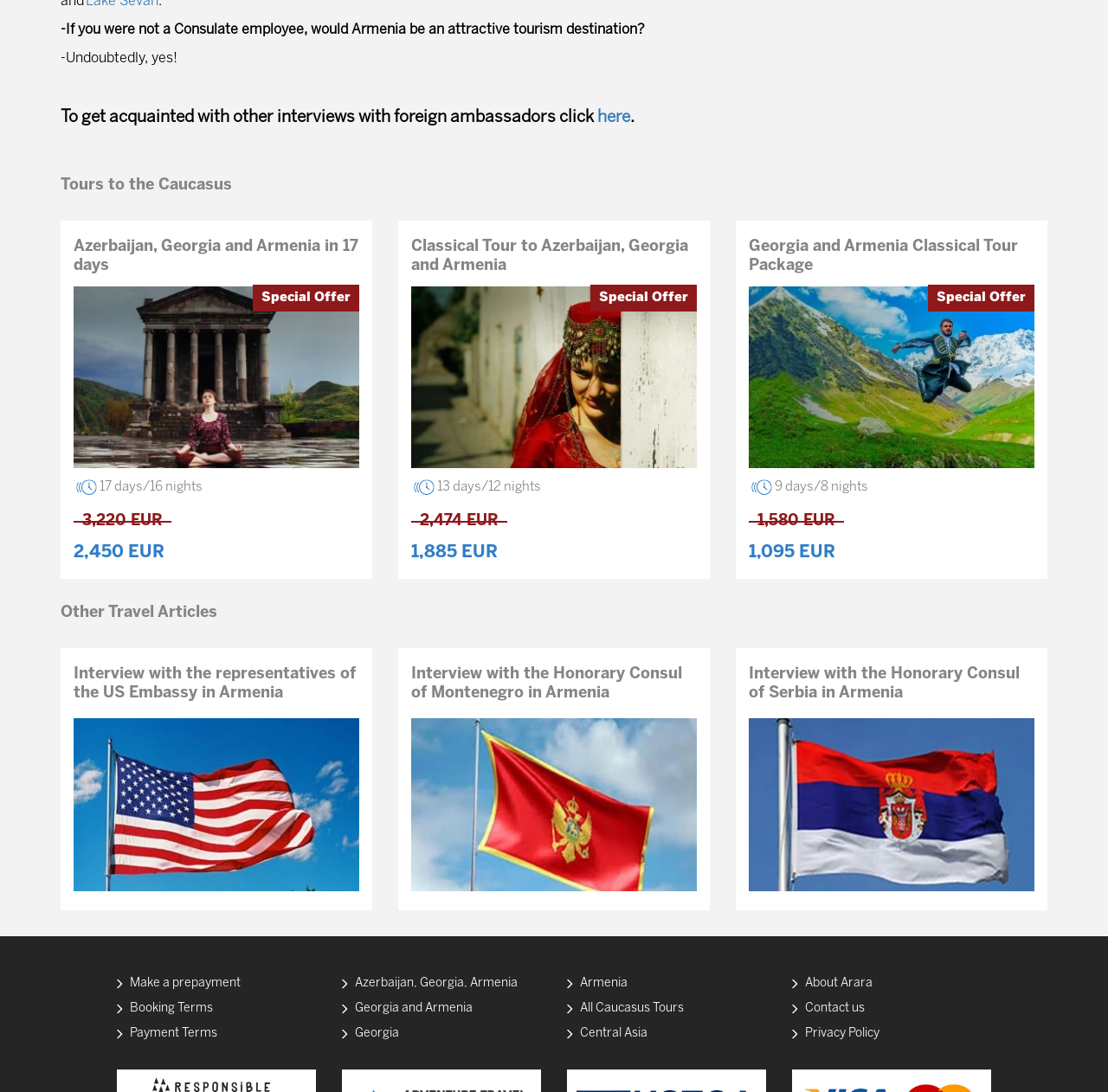Identify the bounding box coordinates of the area you need to click to perform the following instruction: "Make a prepayment".

[0.105, 0.896, 0.217, 0.906]